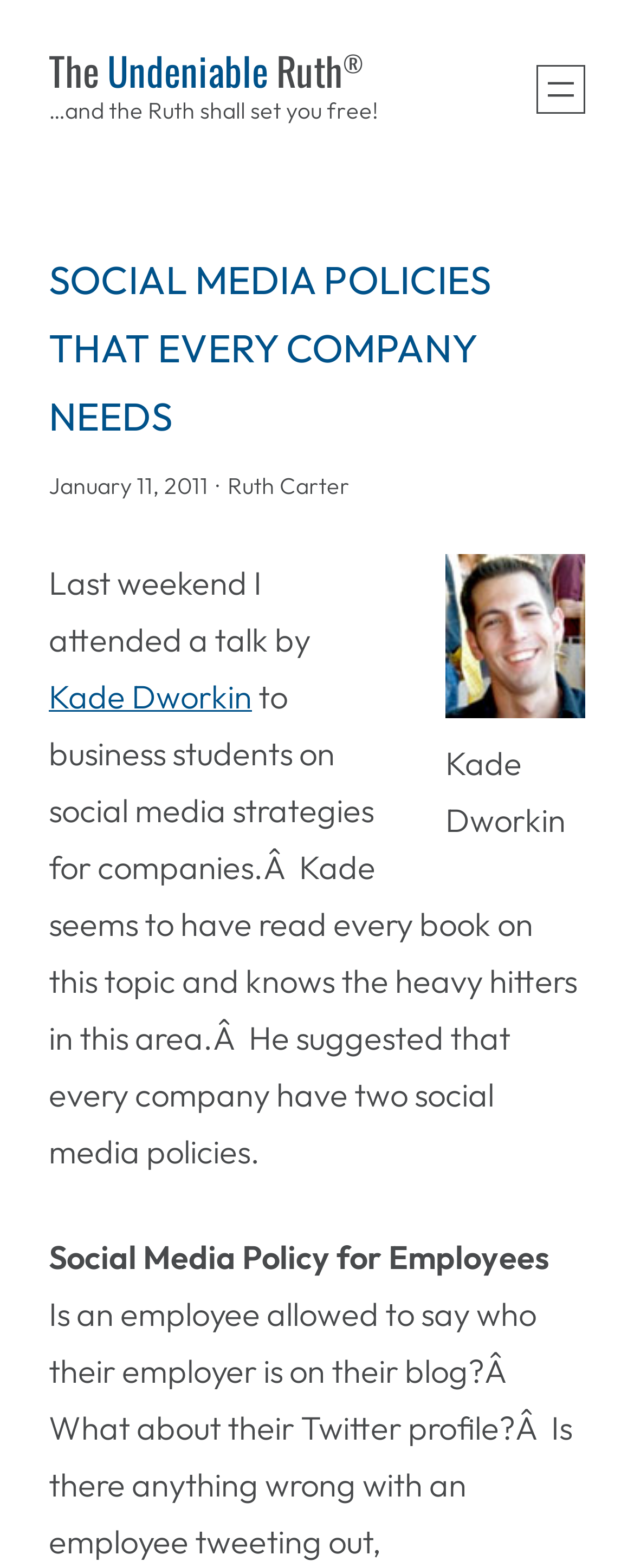Locate the bounding box coordinates of the UI element described by: "parent_node: Kade Dworkin". Provide the coordinates as four float numbers between 0 and 1, formatted as [left, top, right, bottom].

[0.703, 0.438, 0.923, 0.464]